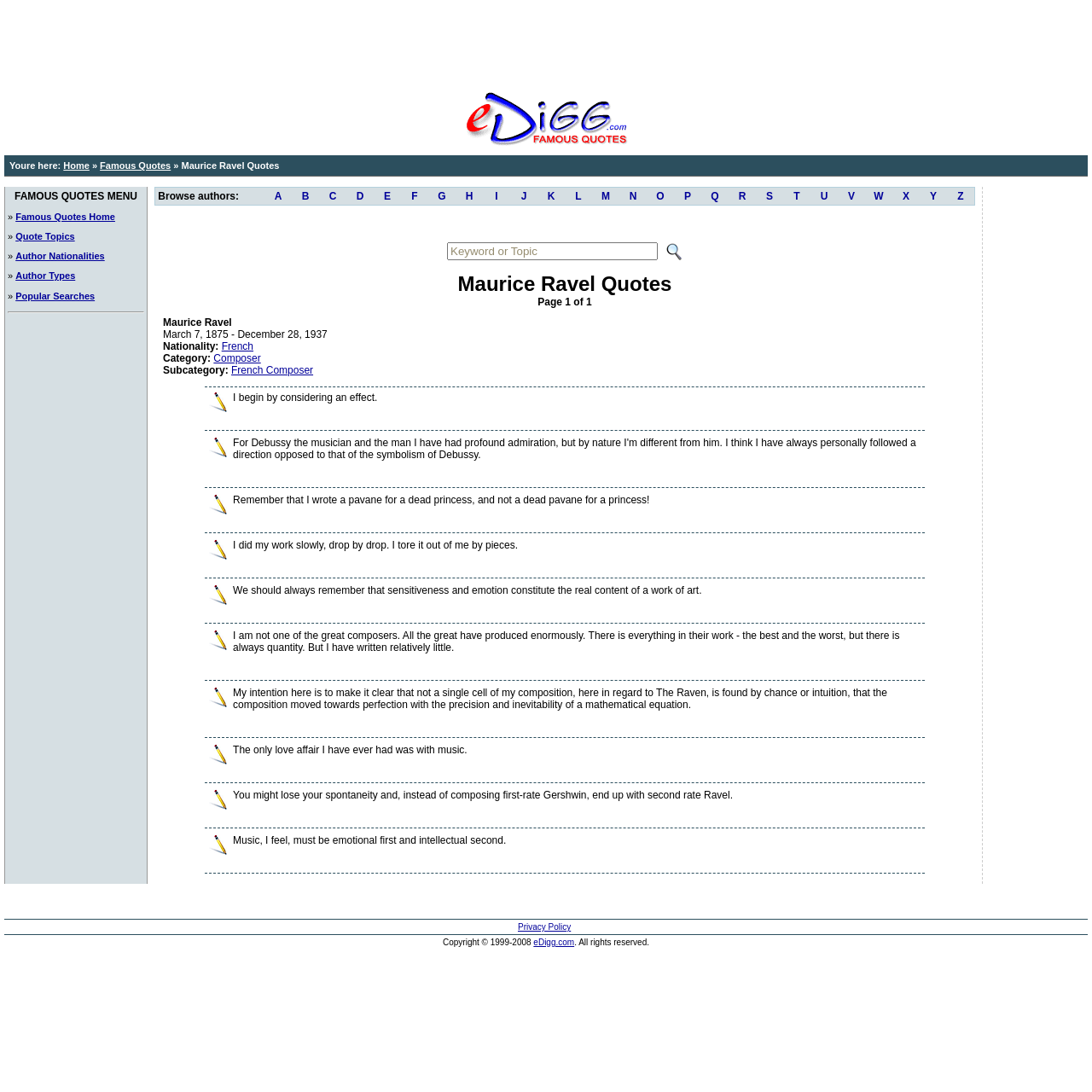Consider the image and give a detailed and elaborate answer to the question: 
What is the name of the author whose quotes are listed on this webpage?

The webpage's meta description is 'Maurice Ravel Quotes', and the breadcrumbs at the top of the page also indicate that we are currently on the Maurice Ravel Quotes page, so it is reasonable to conclude that the author whose quotes are listed on this webpage is Maurice Ravel.